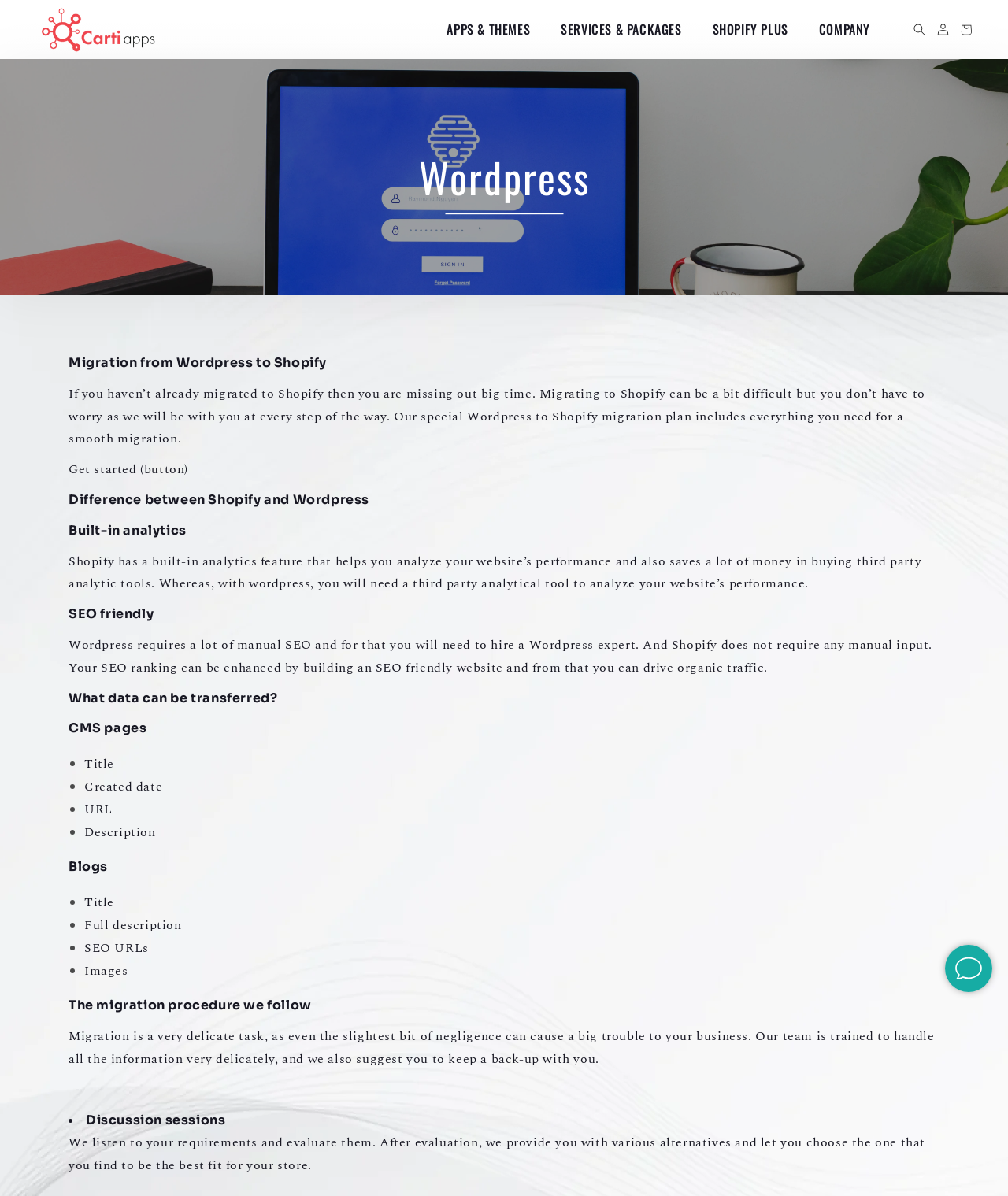Create a full and detailed caption for the entire webpage.

This webpage is about migrating from WordPress to Shopify, with the title "Migration from WordPress to Shopify" prominently displayed. At the top left corner, there is a logo and a link to "Carti Apps". Below this, there are four buttons: "APPS & THEMES", "SERVICES & PACKAGES", "SHOPIFY PLUS", and "COMPANY", which are likely navigation links. 

On the top right corner, there is a search button and a login link, followed by a cart button. 

The main content of the webpage is divided into several sections. The first section introduces the importance of migrating to Shopify, highlighting the benefits of doing so. Below this, there is a call-to-action button "Get started". 

The next section compares Shopify and WordPress, pointing out the advantages of Shopify, such as its built-in analytics feature and SEO-friendly nature. 

Following this, there is a section that explains what data can be transferred during the migration process, including CMS pages, blogs, and images. Each of these points is accompanied by a bullet point list detailing the specific data that can be transferred. 

The final section describes the migration procedure, emphasizing the delicate nature of the task and the importance of keeping a backup. It also mentions the discussion sessions that take place during the migration process. 

At the bottom right corner of the page, there is a live chat iframe from Brevo.